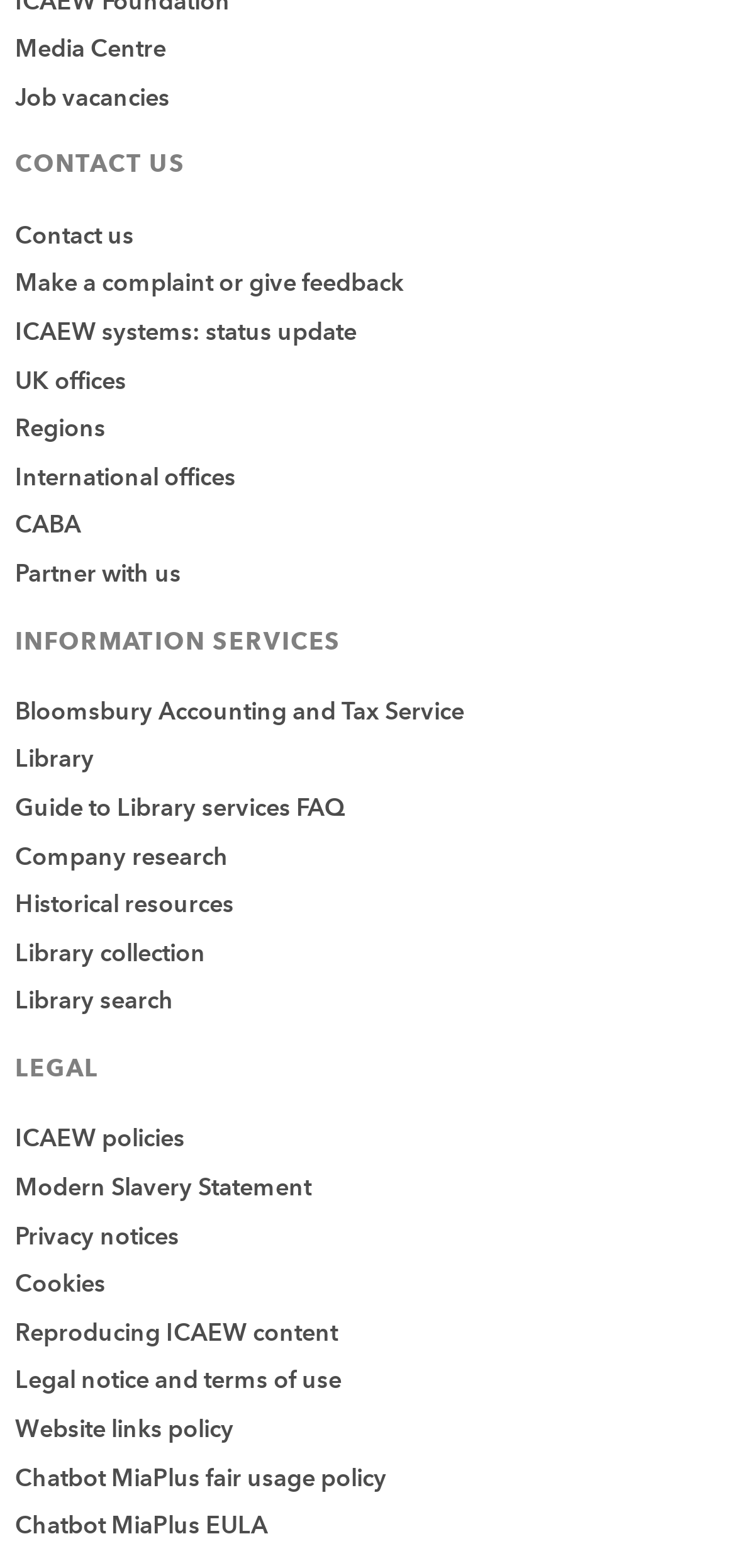Specify the bounding box coordinates of the region I need to click to perform the following instruction: "View Contact us page". The coordinates must be four float numbers in the range of 0 to 1, i.e., [left, top, right, bottom].

[0.021, 0.141, 0.182, 0.16]